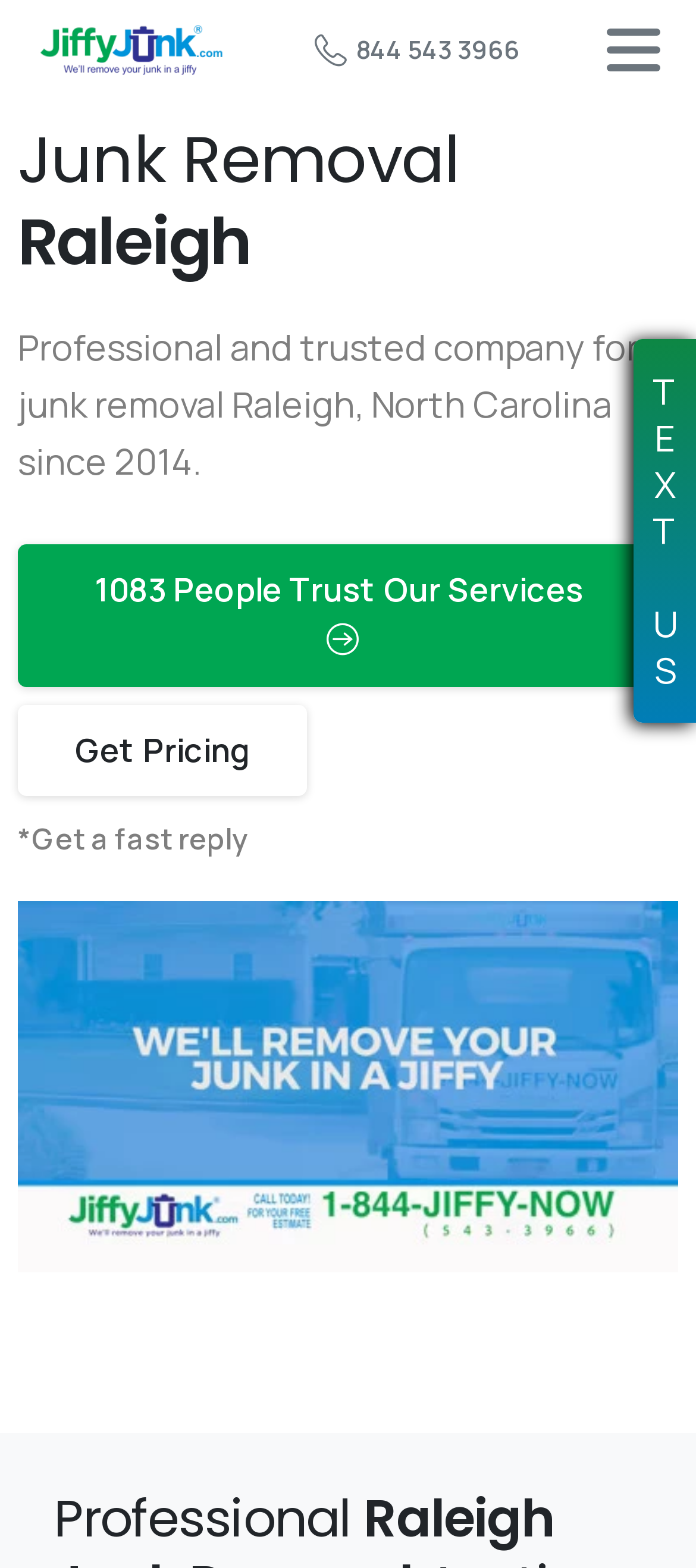Using the provided description TEXTUS, find the bounding box coordinates for the UI element. Provide the coordinates in (top-left x, top-left y, bottom-right x, bottom-right y) format, ensuring all values are between 0 and 1.

[0.91, 0.236, 1.0, 0.443]